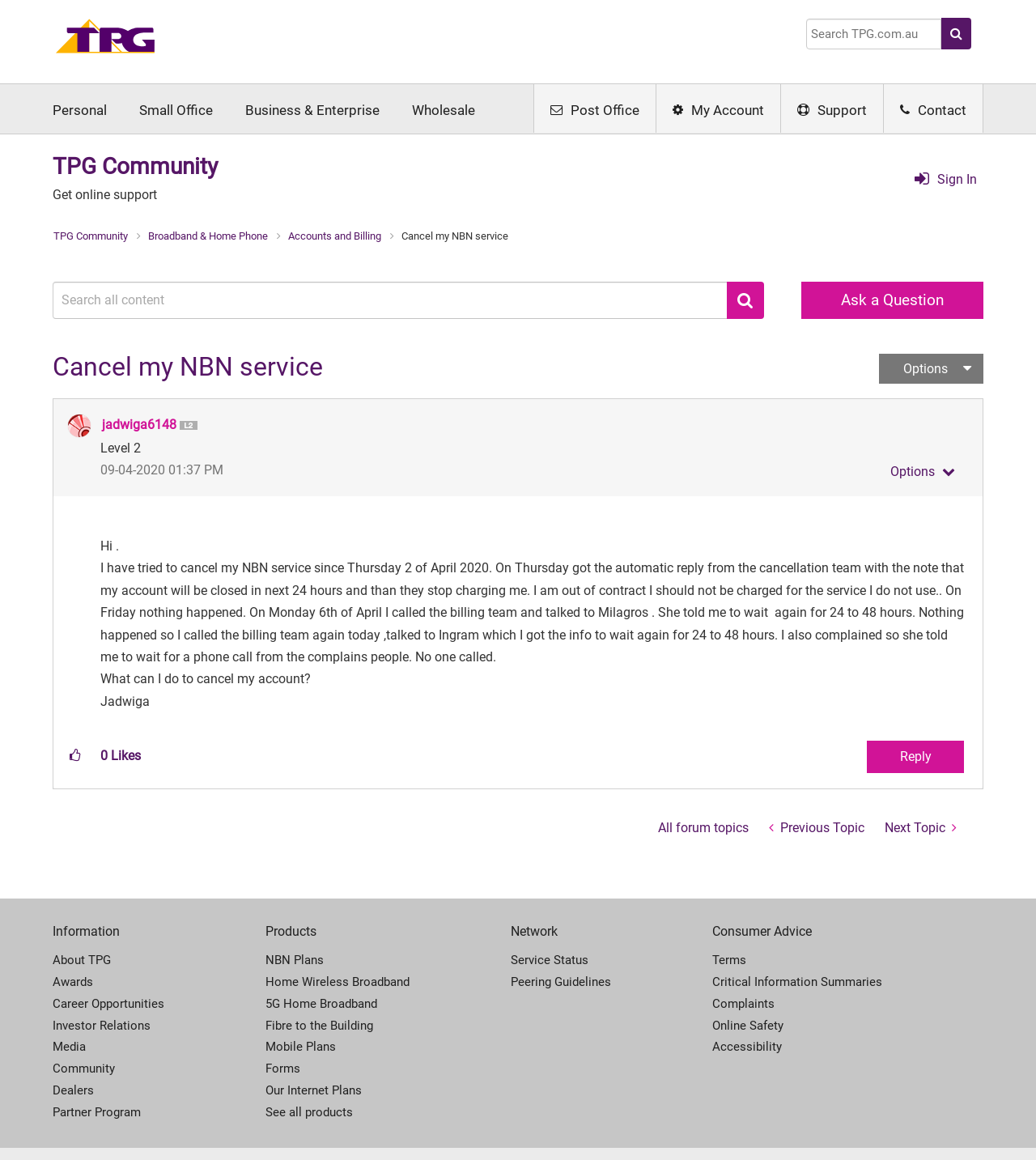Please examine the image and answer the question with a detailed explanation:
What is the purpose of the 'Show Cancel my NBN service post option menu' button?

I inferred the purpose of the button by analyzing its text and location, which suggests that it is used to display additional options related to the current post.